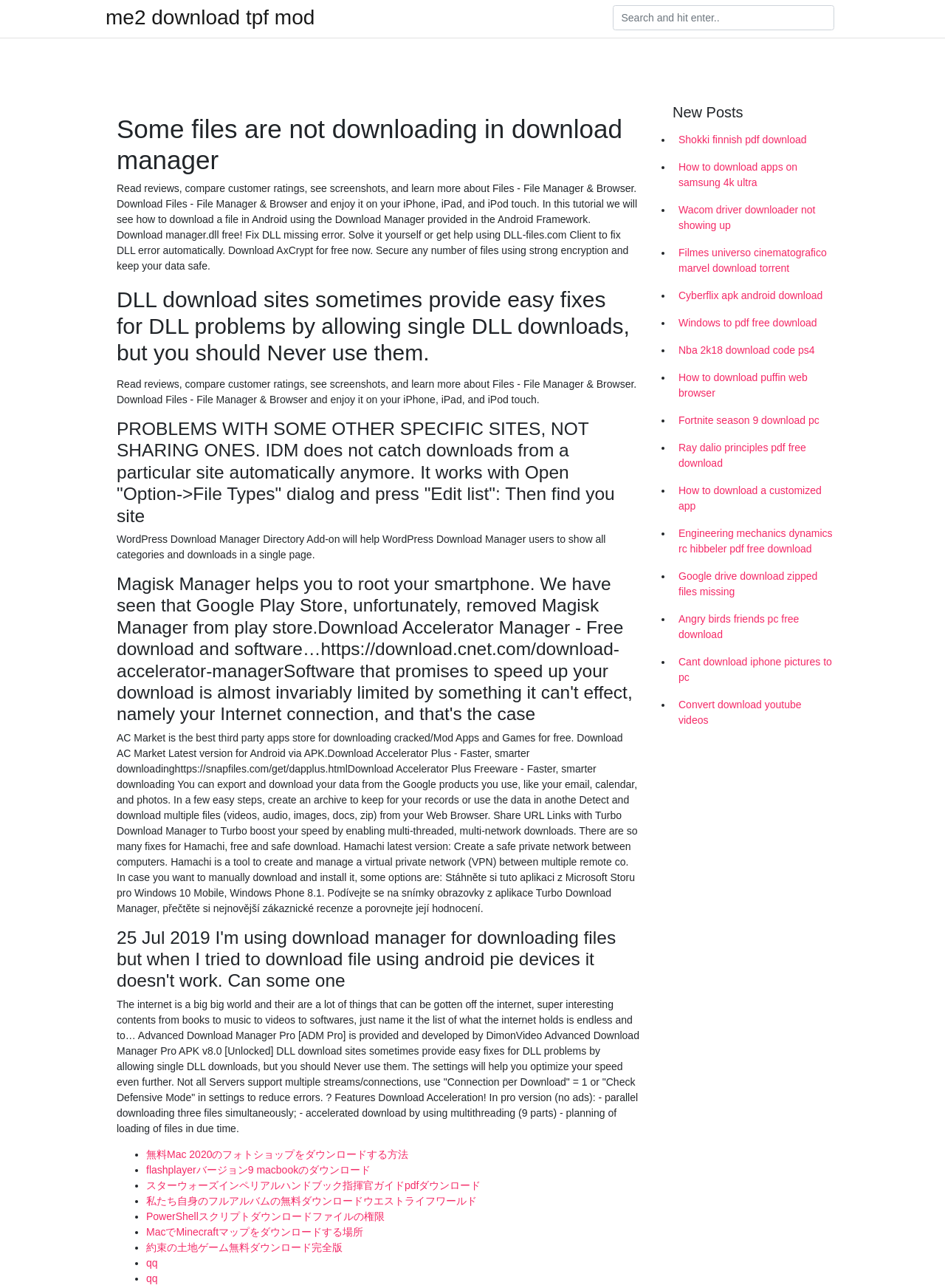Pinpoint the bounding box coordinates of the clickable area needed to execute the instruction: "View images". The coordinates should be specified as four float numbers between 0 and 1, i.e., [left, top, right, bottom].

None